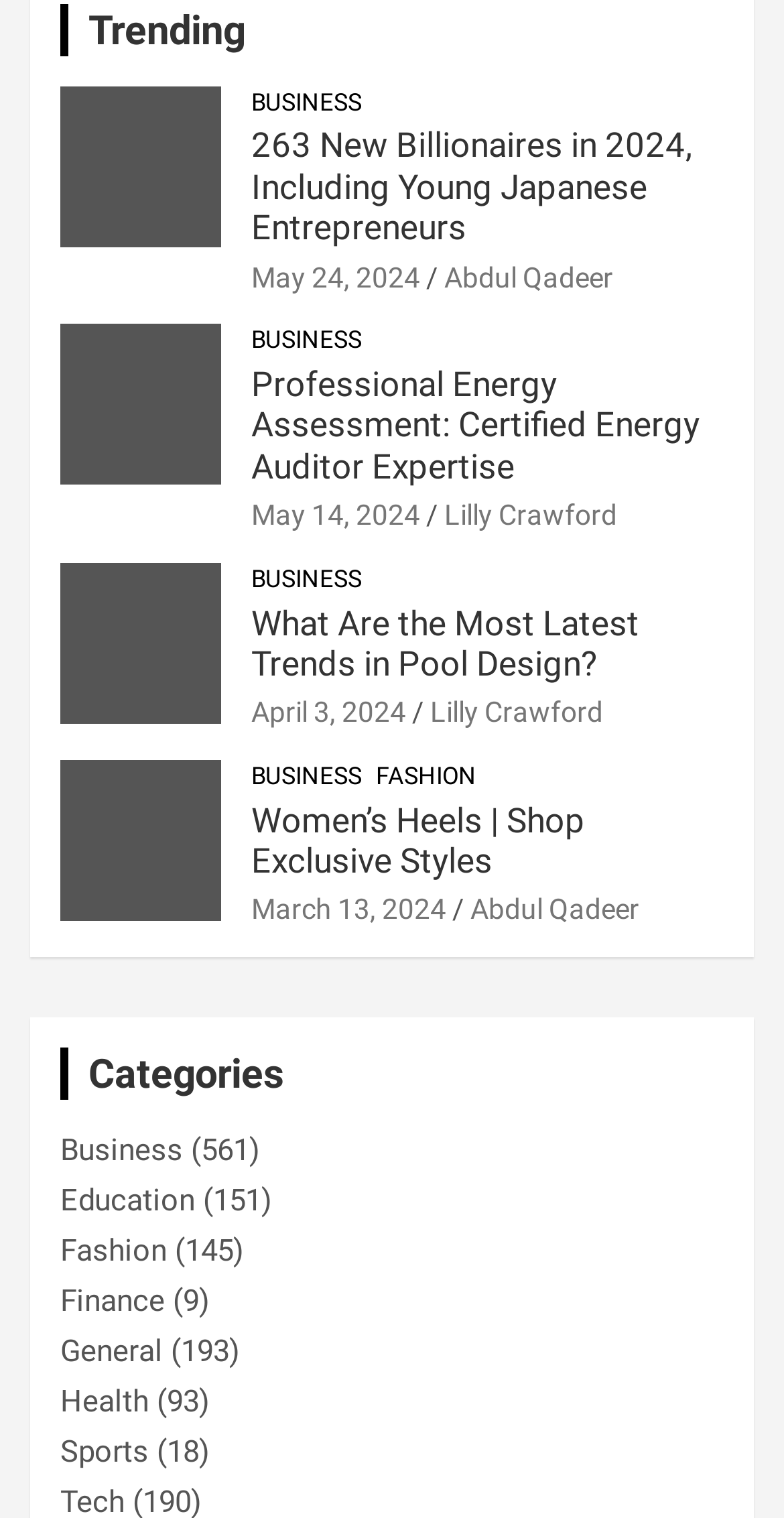What are the categories listed on the webpage?
Based on the image, give a concise answer in the form of a single word or short phrase.

Business, Education, Fashion, Finance, General, Health, Sports